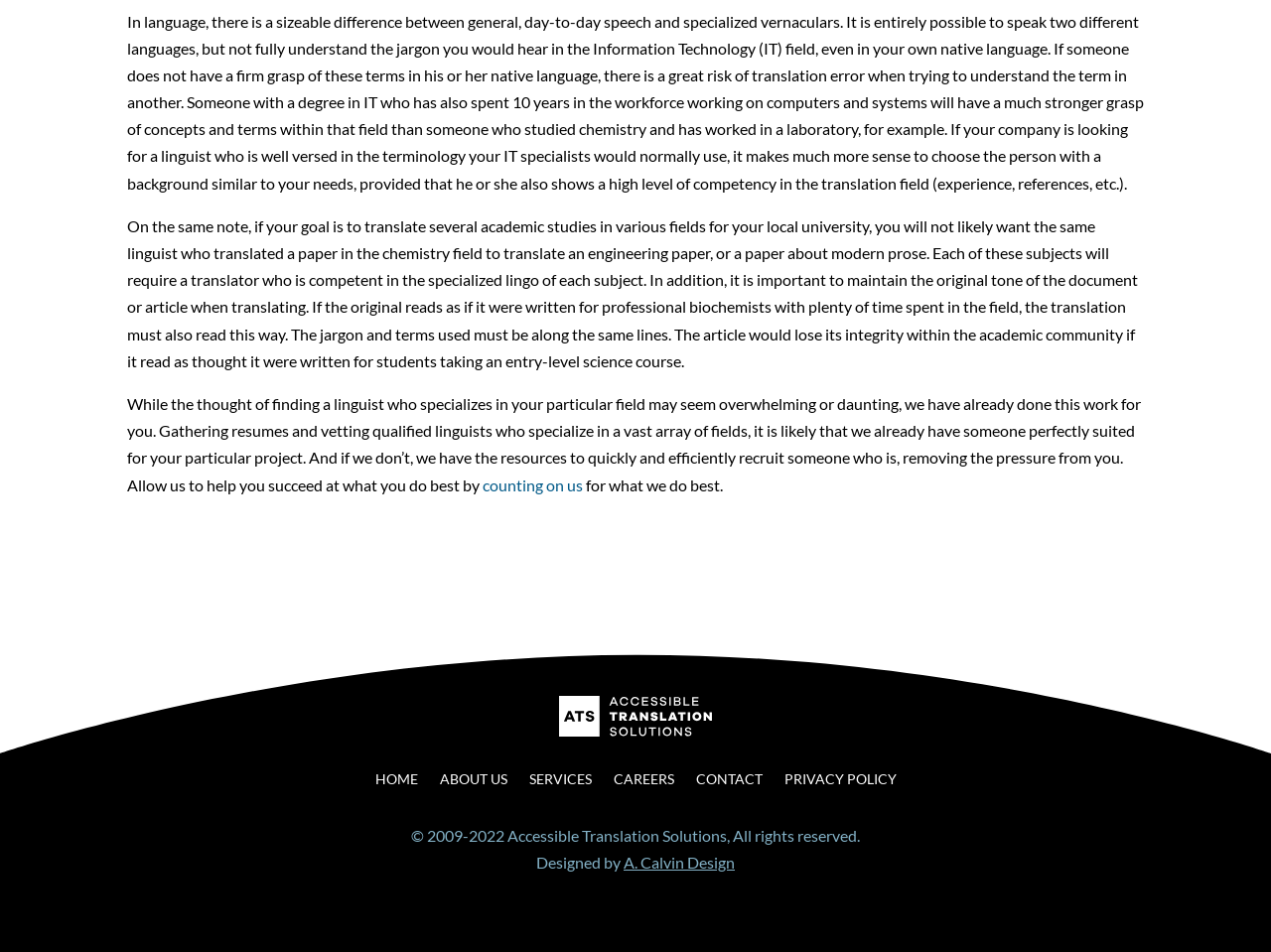Using the description "Contact", locate and provide the bounding box of the UI element.

[0.547, 0.811, 0.6, 0.834]